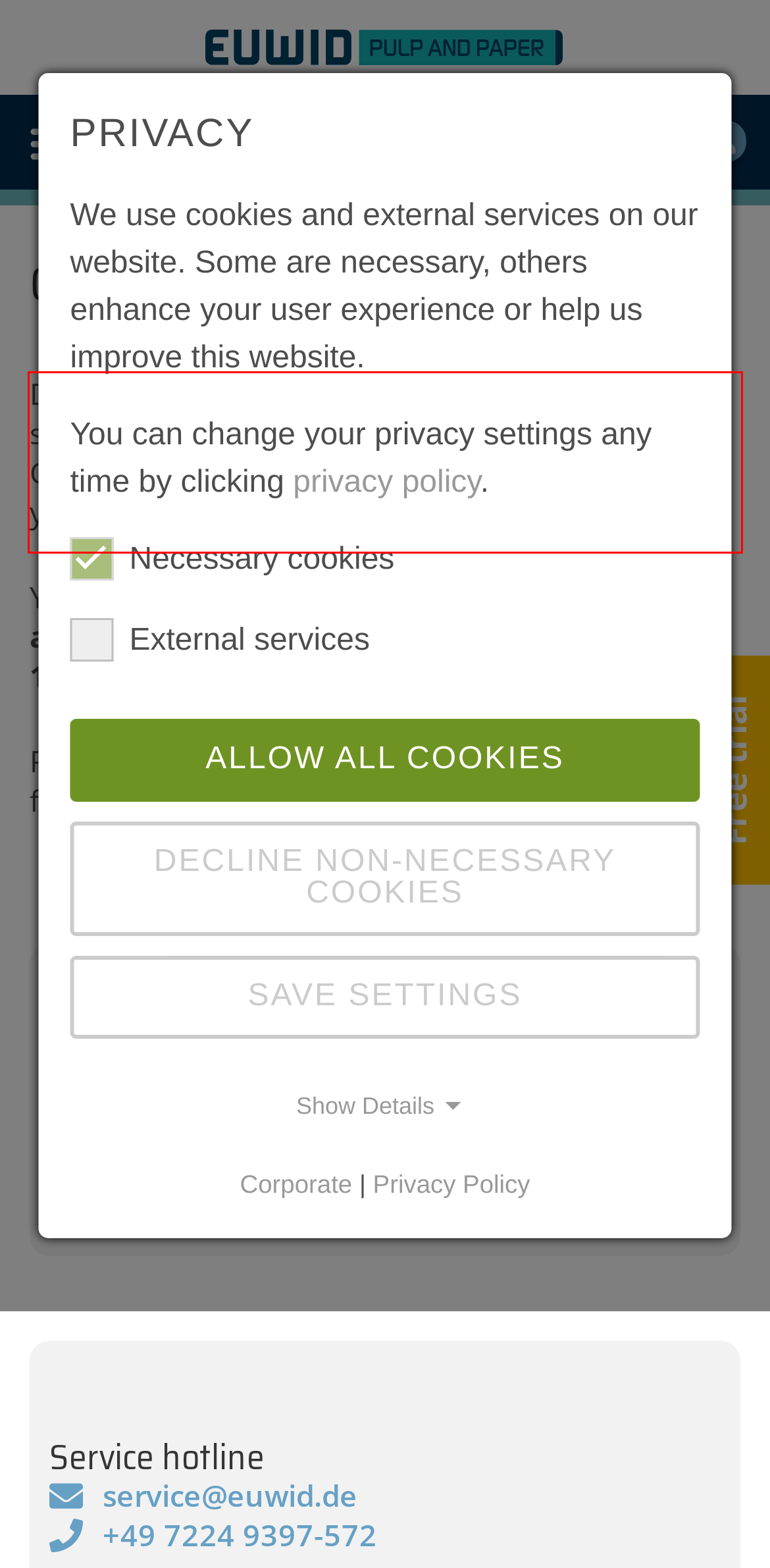You have a screenshot of a webpage where a UI element is enclosed in a red rectangle. Perform OCR to capture the text inside this red rectangle.

Do you have a question about your order, your subscription or some other aspect of our products? Our customer service staff will be happy to help you.